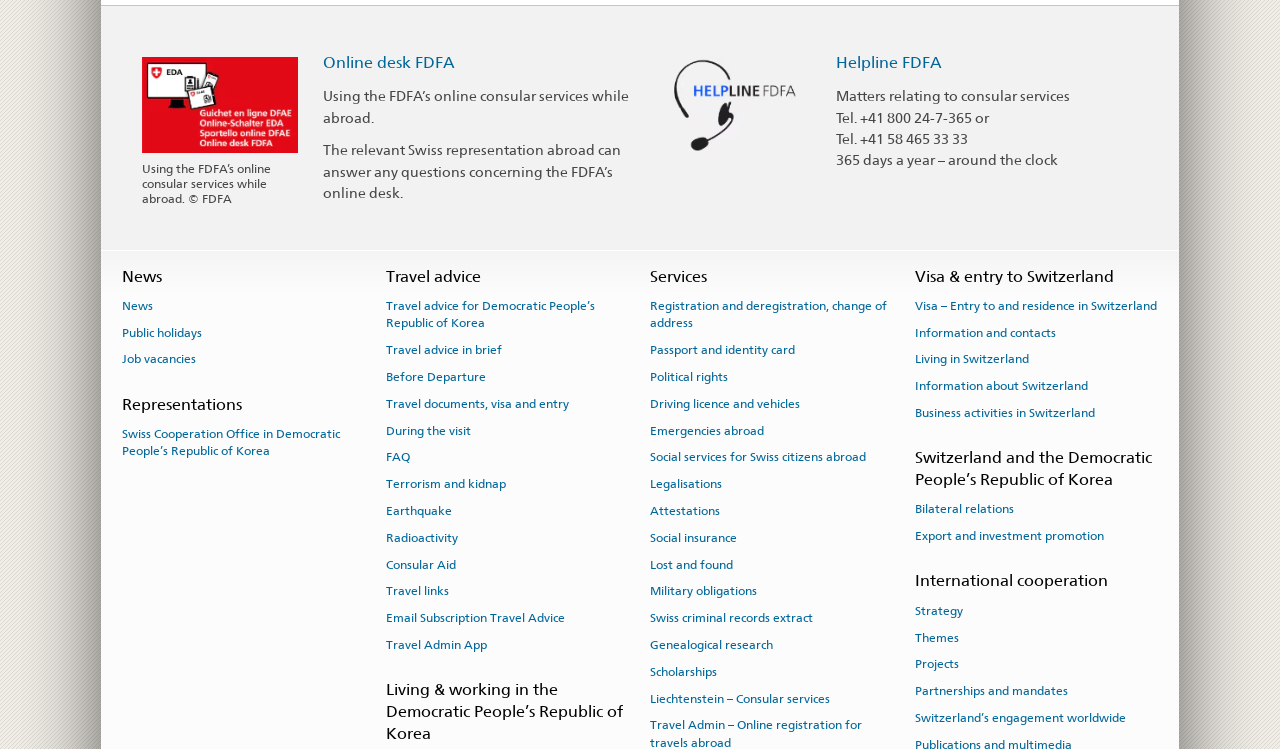What is the title of the first article?
Using the information from the image, give a concise answer in one word or a short phrase.

Online desk FDFA